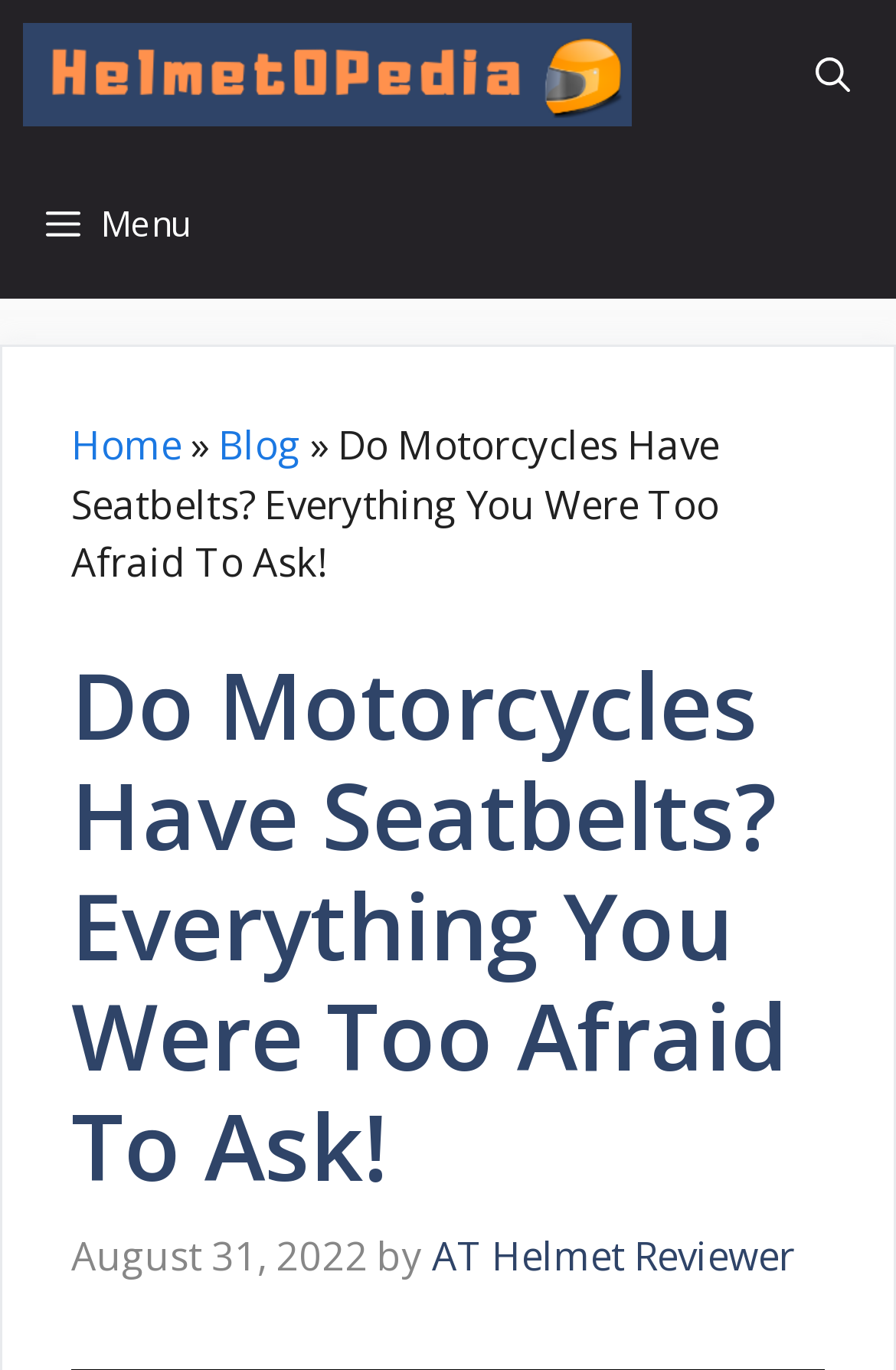Provide your answer in one word or a succinct phrase for the question: 
What is the category of the article?

Blog